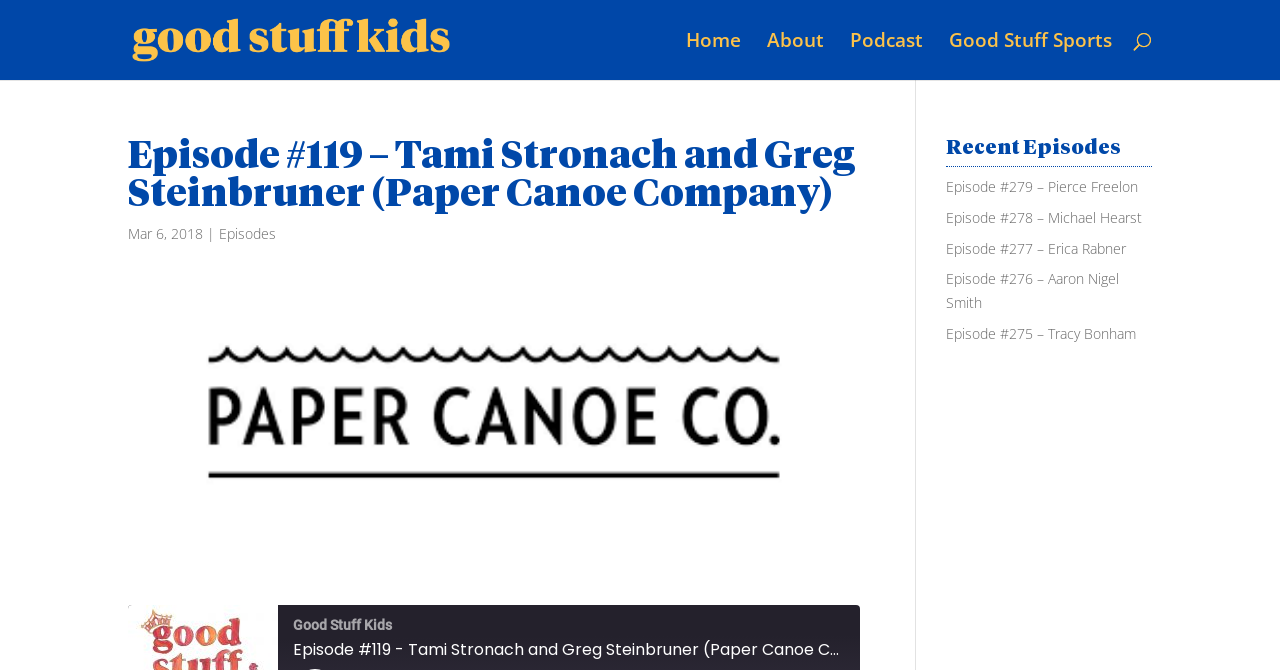Provide the bounding box coordinates of the HTML element described as: "Home". The bounding box coordinates should be four float numbers between 0 and 1, i.e., [left, top, right, bottom].

[0.536, 0.027, 0.579, 0.119]